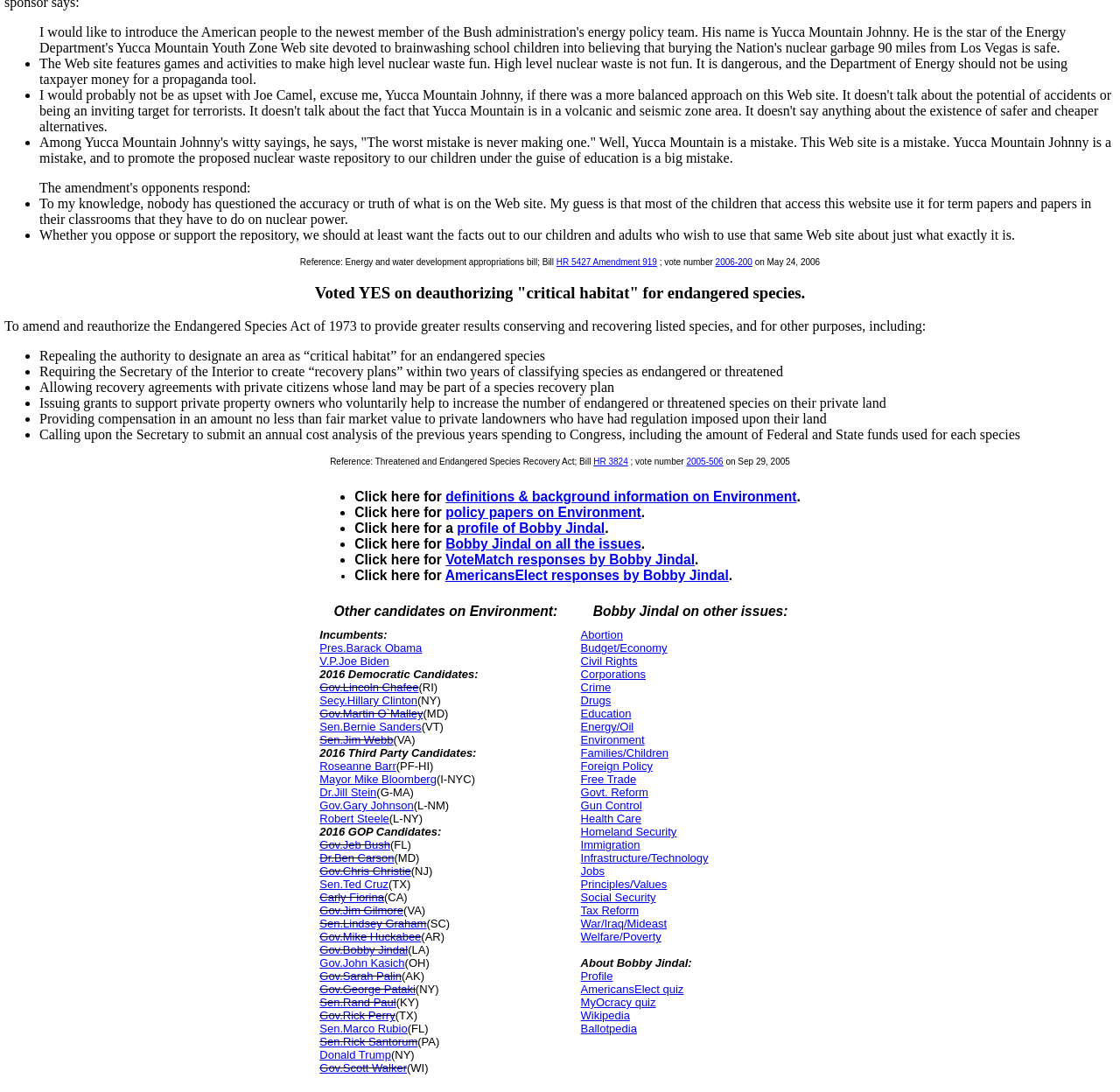Determine the bounding box coordinates for the area you should click to complete the following instruction: "Check the reference for Energy and water development appropriations bill.".

[0.268, 0.236, 0.497, 0.244]